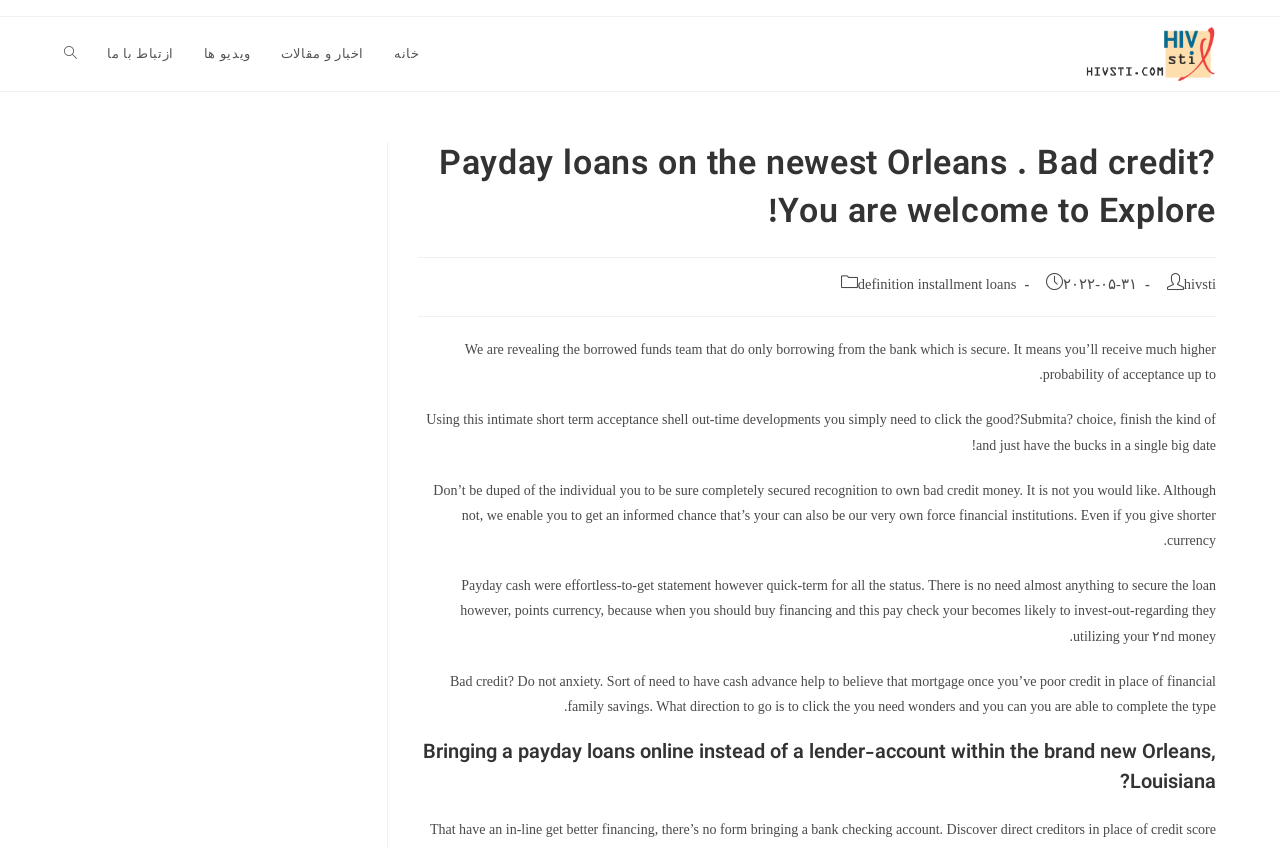Please answer the following question using a single word or phrase: 
What is the website about?

Payday loans